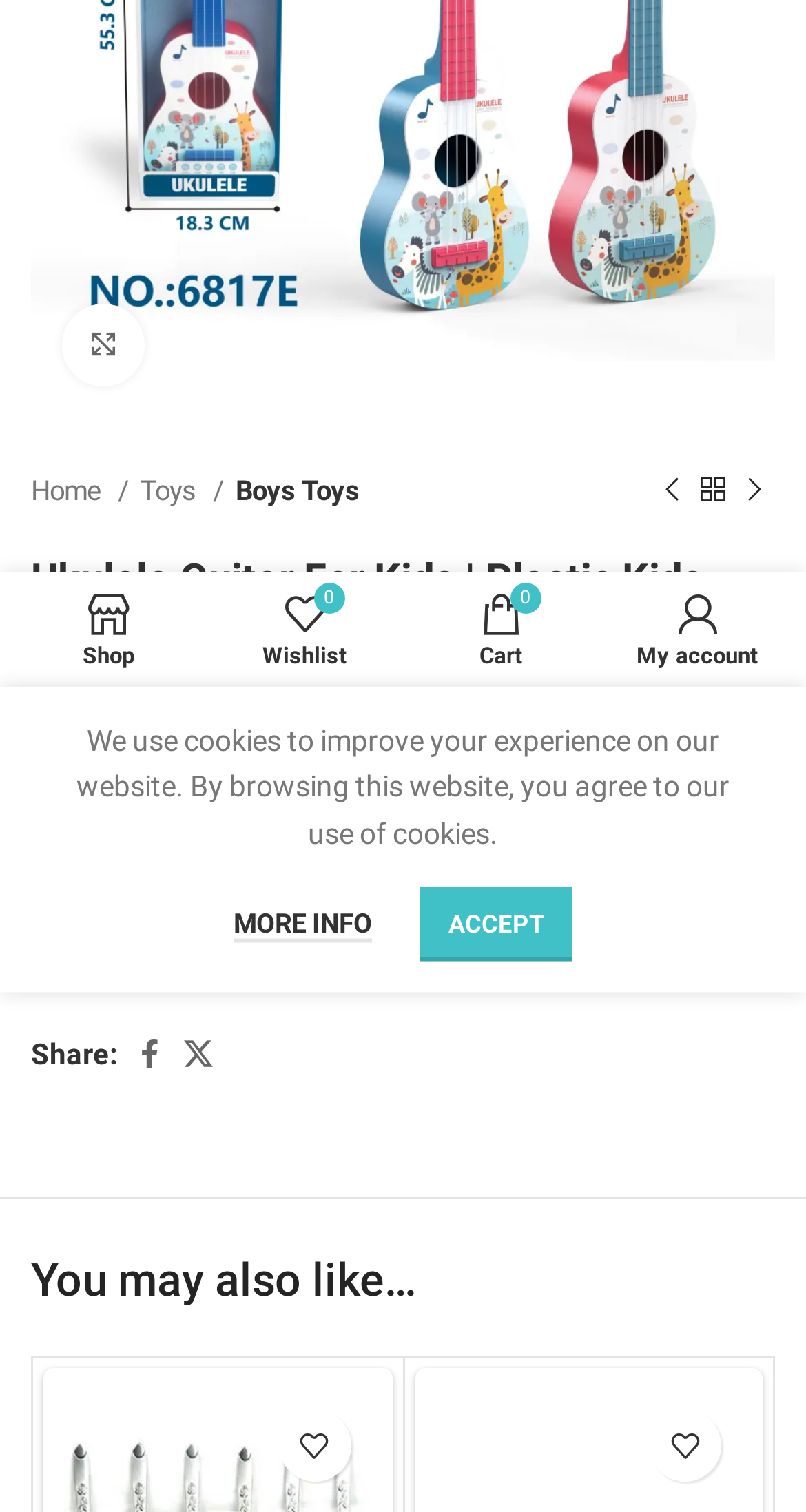Locate the bounding box coordinates of the UI element described by: "alt="GammaTech"". Provide the coordinates as four float numbers between 0 and 1, formatted as [left, top, right, bottom].

None